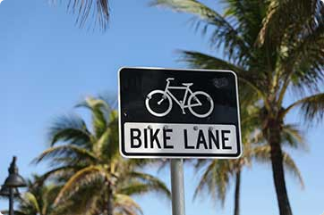What is the purpose of the traffic sign?
Using the image provided, answer with just one word or phrase.

To indicate a bike lane